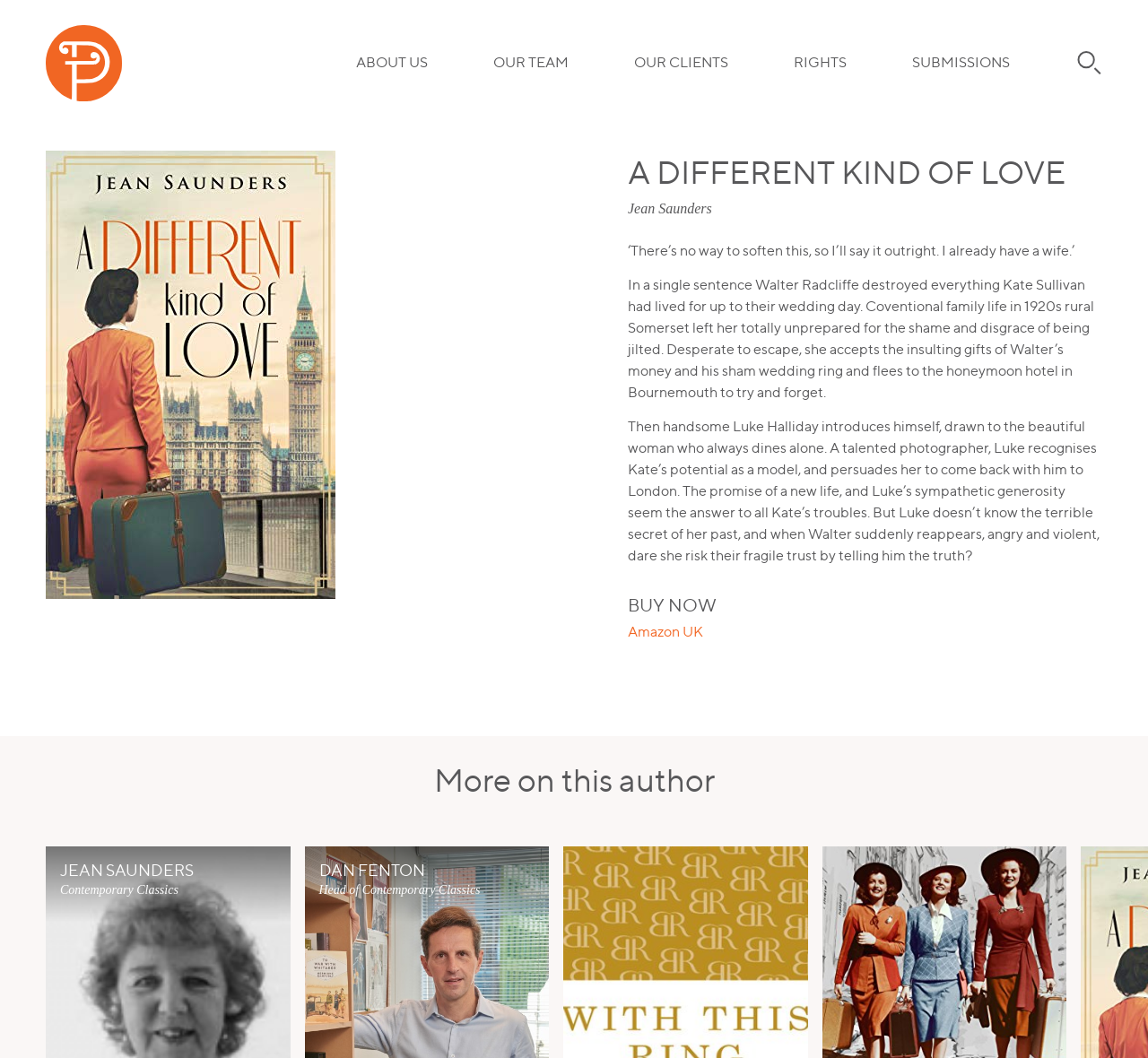Identify the coordinates of the bounding box for the element that must be clicked to accomplish the instruction: "Learn more about Jean Saunders".

[0.04, 0.717, 0.96, 0.758]